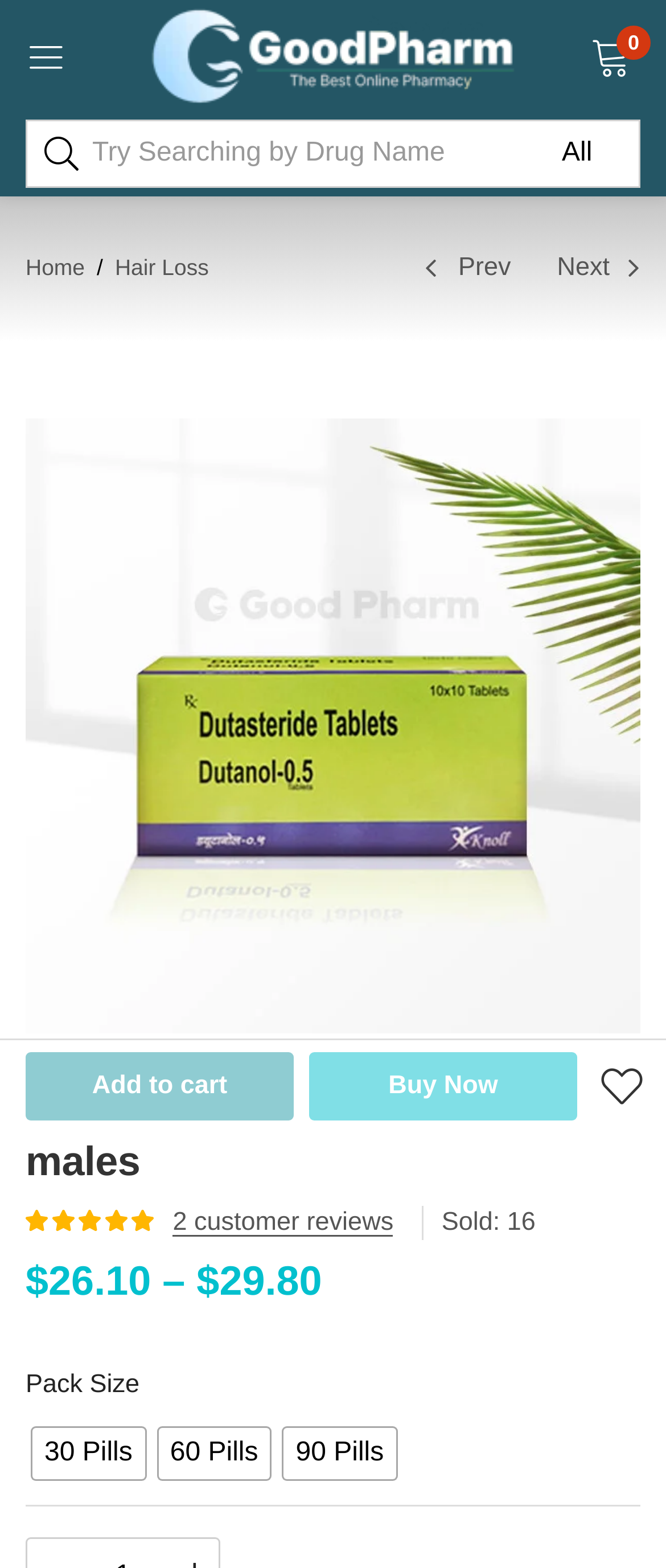How many pills are in the 90 Pills pack?
Kindly give a detailed and elaborate answer to the question.

I found the pack size information in the radiogroup 'Pack Size' where one of the radio options is '90 Pills'.